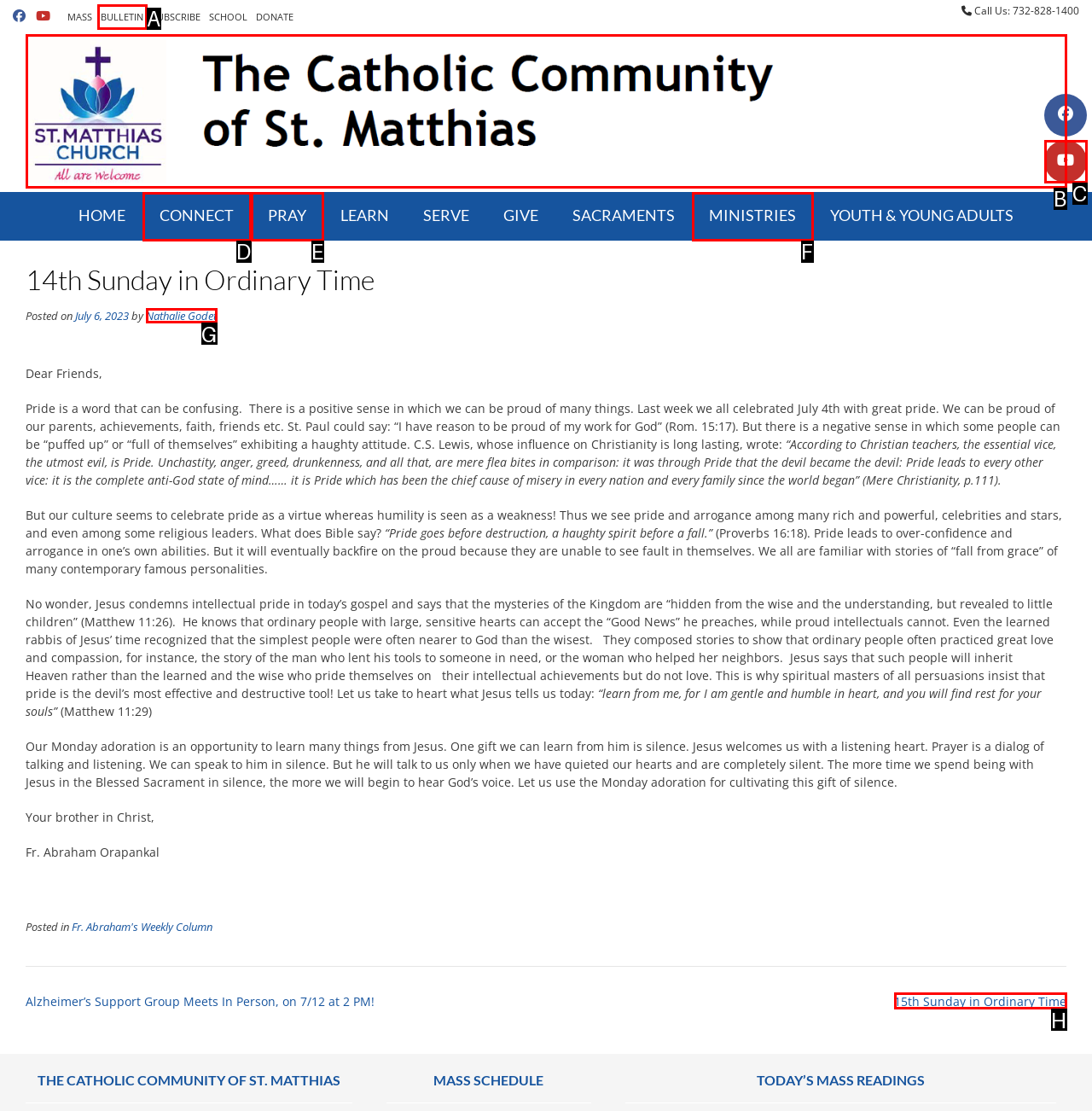Select the HTML element that corresponds to the description: Nathalie Godet. Answer with the letter of the matching option directly from the choices given.

G